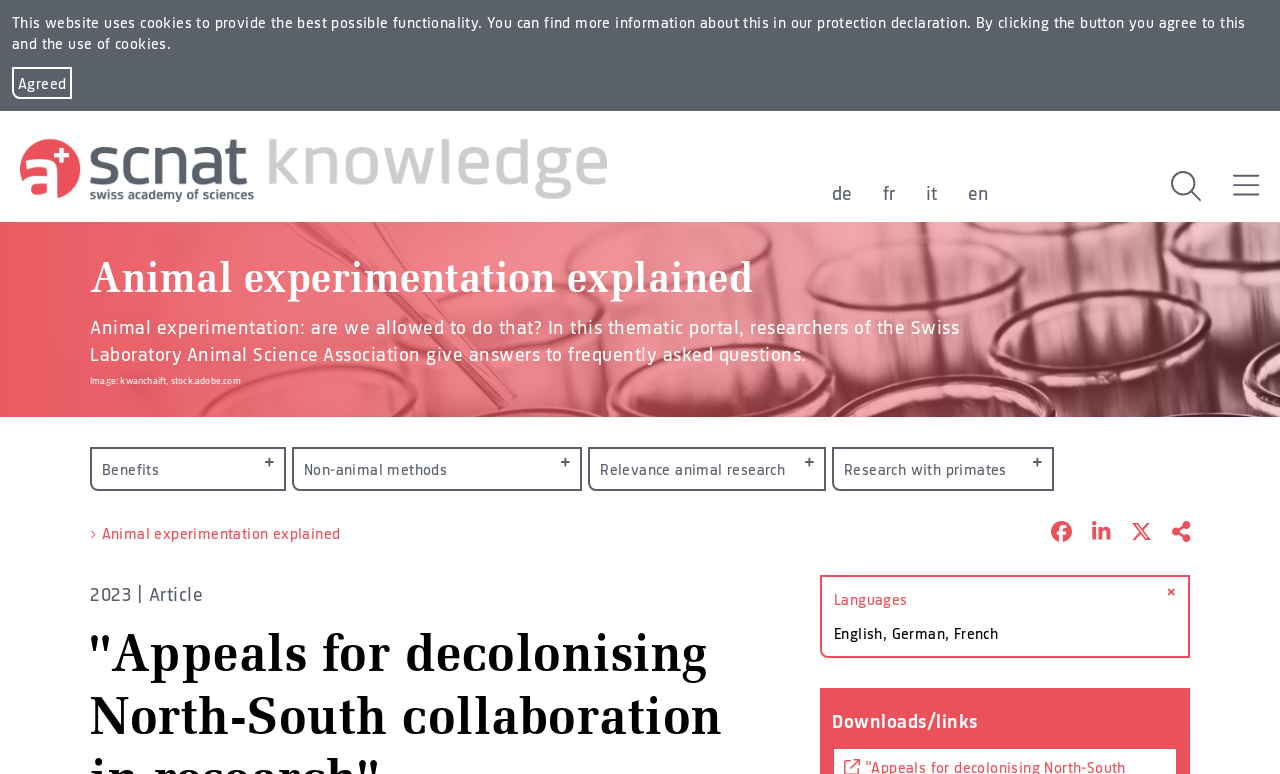Identify the coordinates of the bounding box for the element that must be clicked to accomplish the instruction: "Search for something".

[0.914, 0.22, 0.939, 0.261]